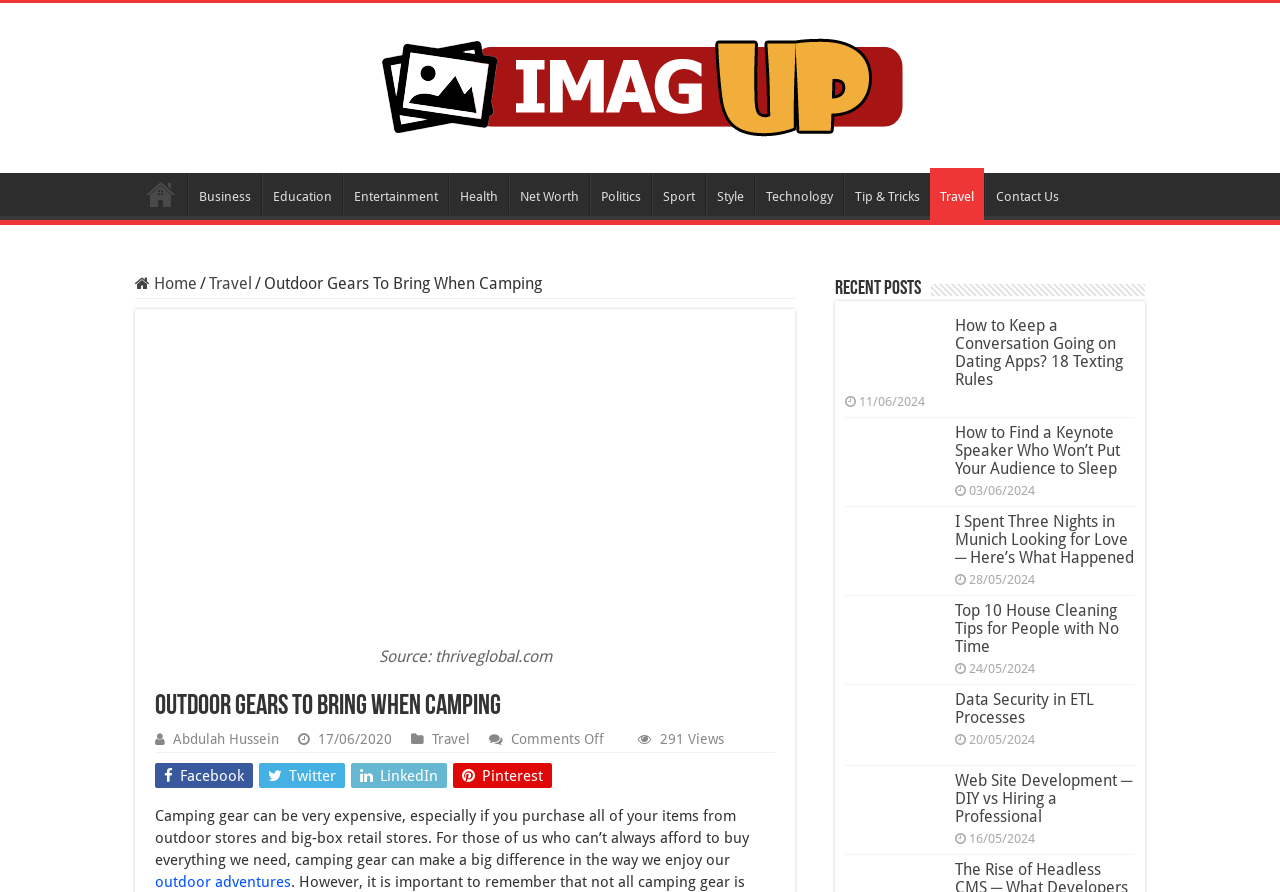Refer to the element description alt="online dating" and identify the corresponding bounding box in the screenshot. Format the coordinates as (top-left x, top-left y, bottom-right x, bottom-right y) with values in the range of 0 to 1.

[0.66, 0.355, 0.738, 0.432]